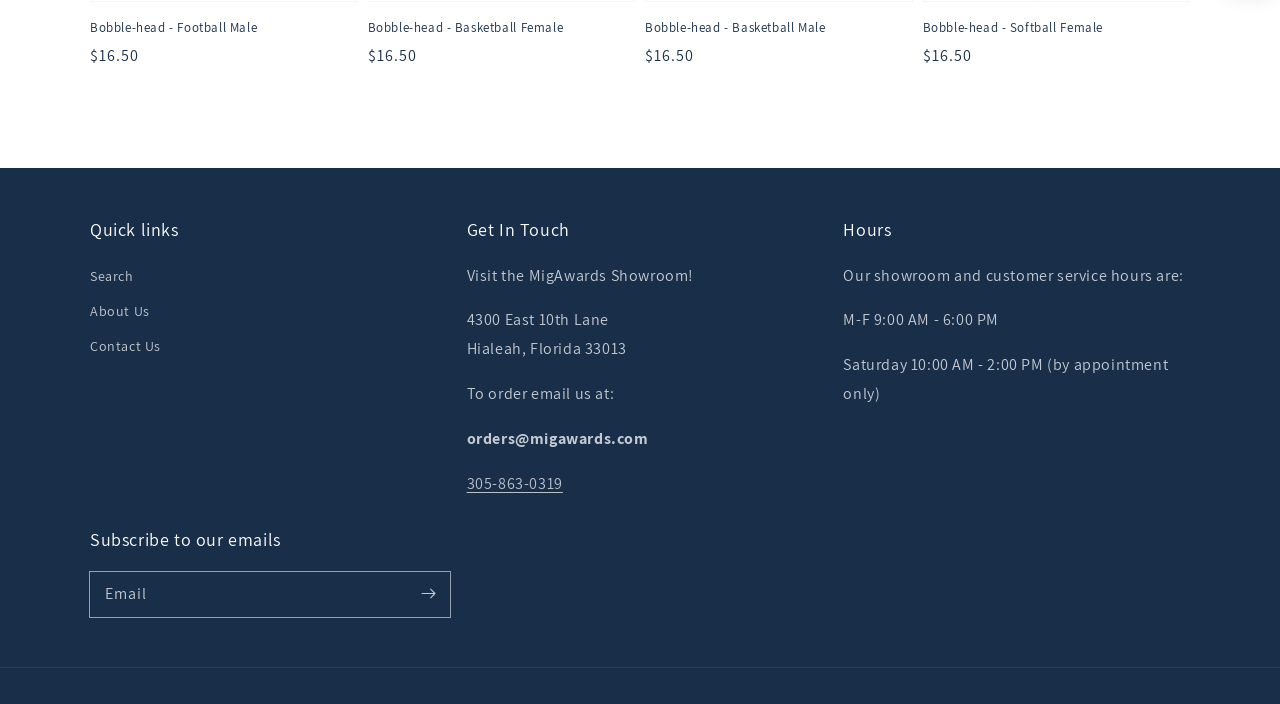Pinpoint the bounding box coordinates of the clickable area necessary to execute the following instruction: "Call the showroom". The coordinates should be given as four float numbers between 0 and 1, namely [left, top, right, bottom].

[0.365, 0.671, 0.44, 0.701]